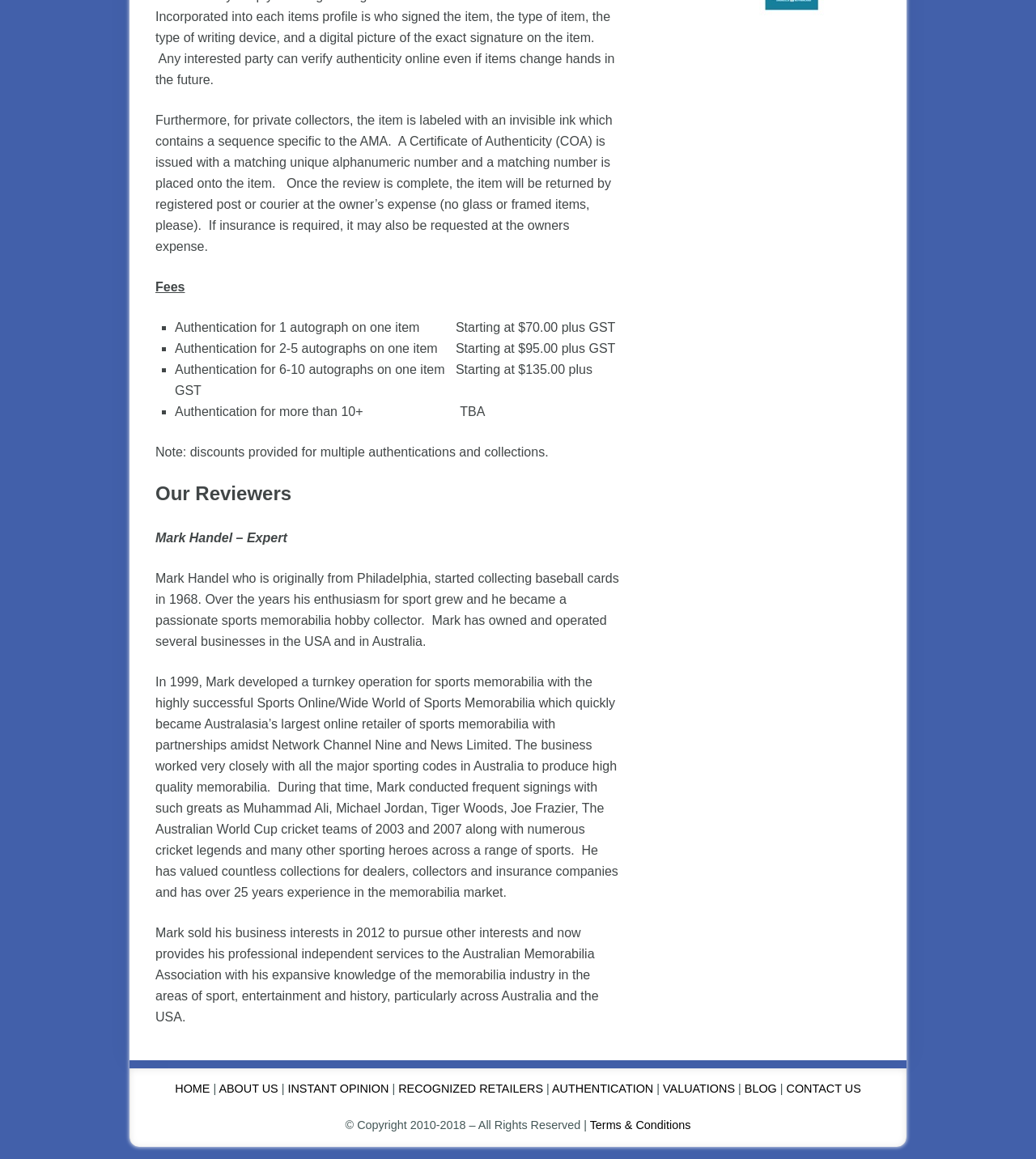Locate the UI element described by ABOUT US in the provided webpage screenshot. Return the bounding box coordinates in the format (top-left x, top-left y, bottom-right x, bottom-right y), ensuring all values are between 0 and 1.

[0.211, 0.934, 0.269, 0.945]